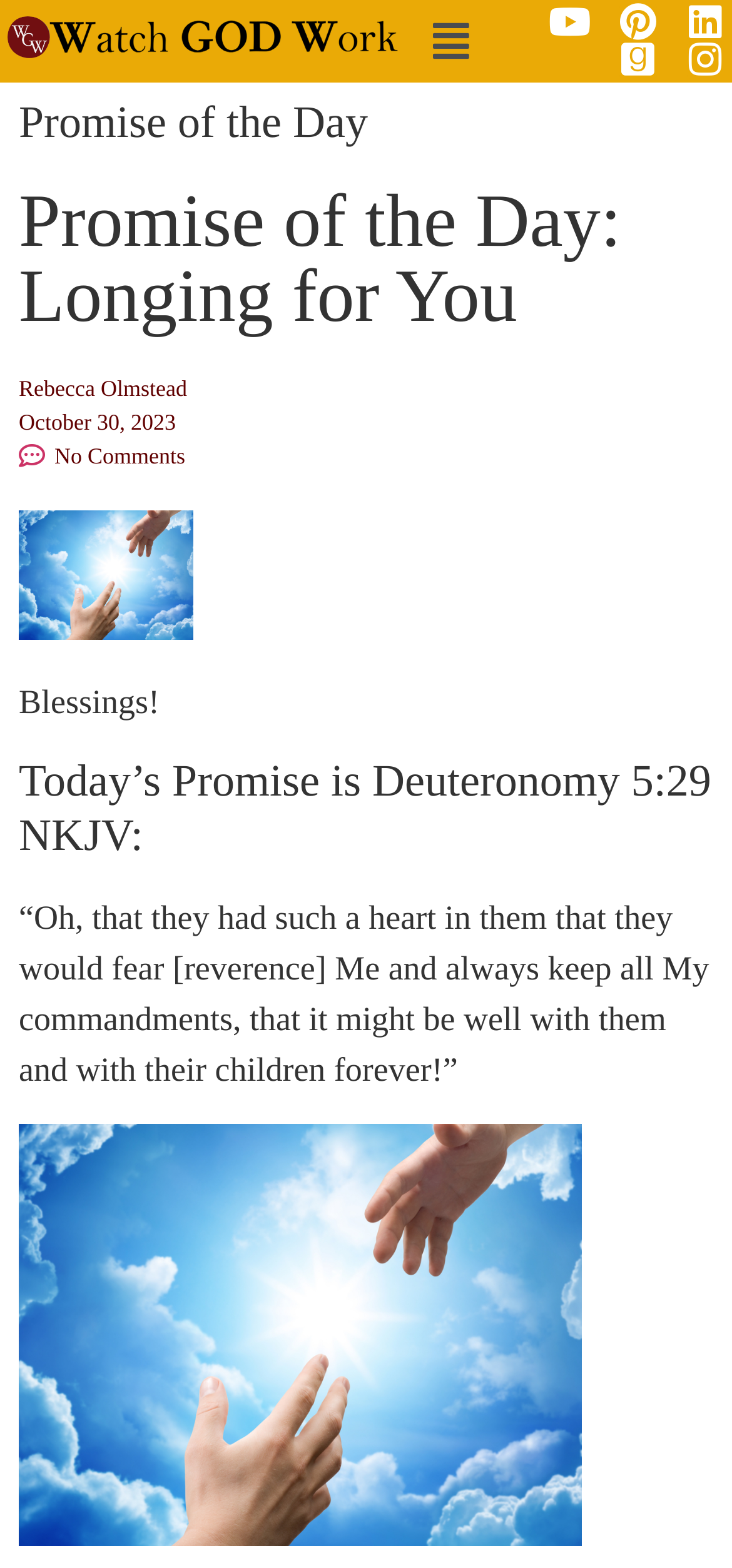Identify the bounding box coordinates of the region that needs to be clicked to carry out this instruction: "Visit the Youtube page". Provide these coordinates as four float numbers ranging from 0 to 1, i.e., [left, top, right, bottom].

[0.754, 0.002, 0.805, 0.026]